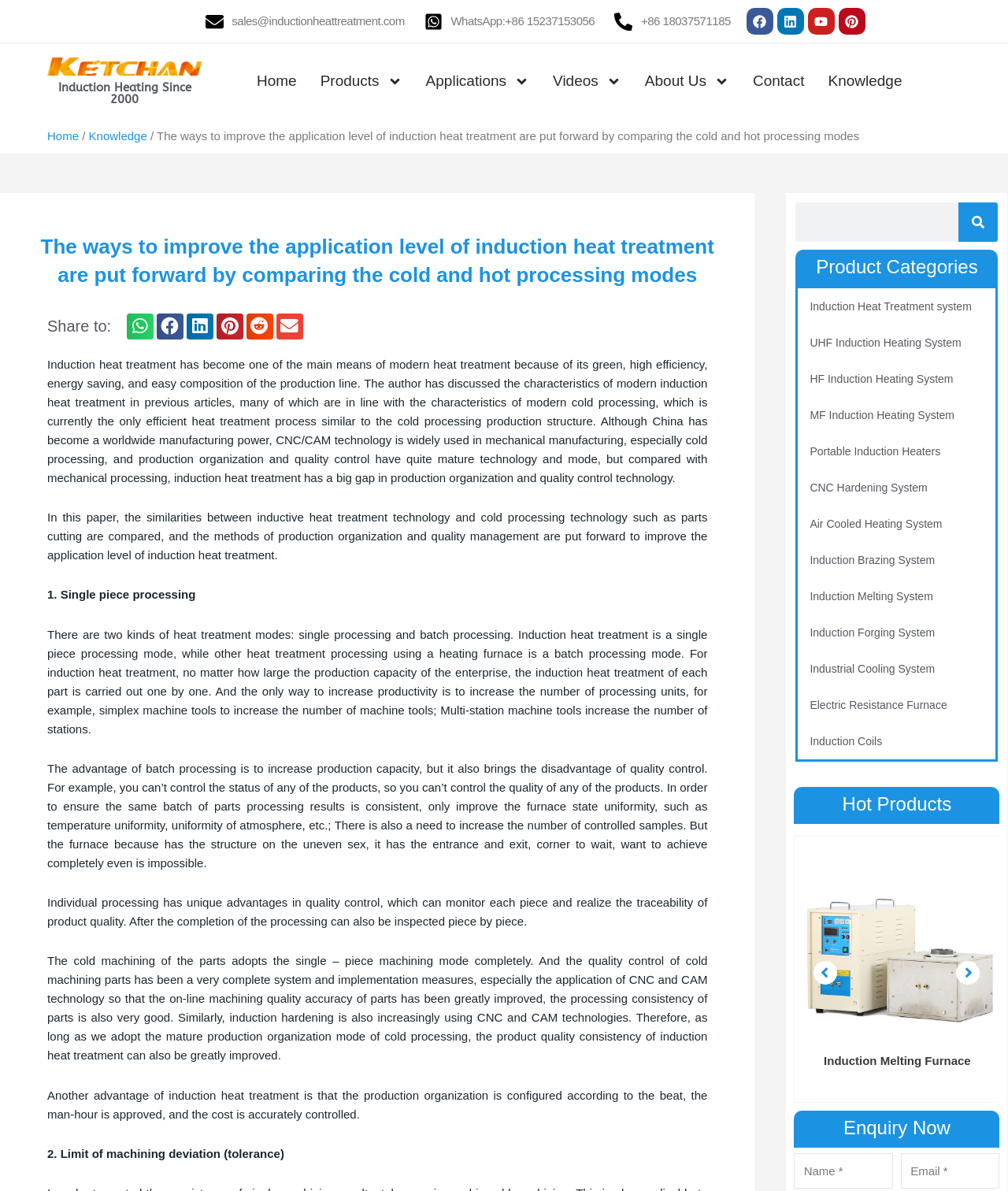Identify and provide the bounding box for the element described by: "Knowledge".

[0.81, 0.053, 0.907, 0.083]